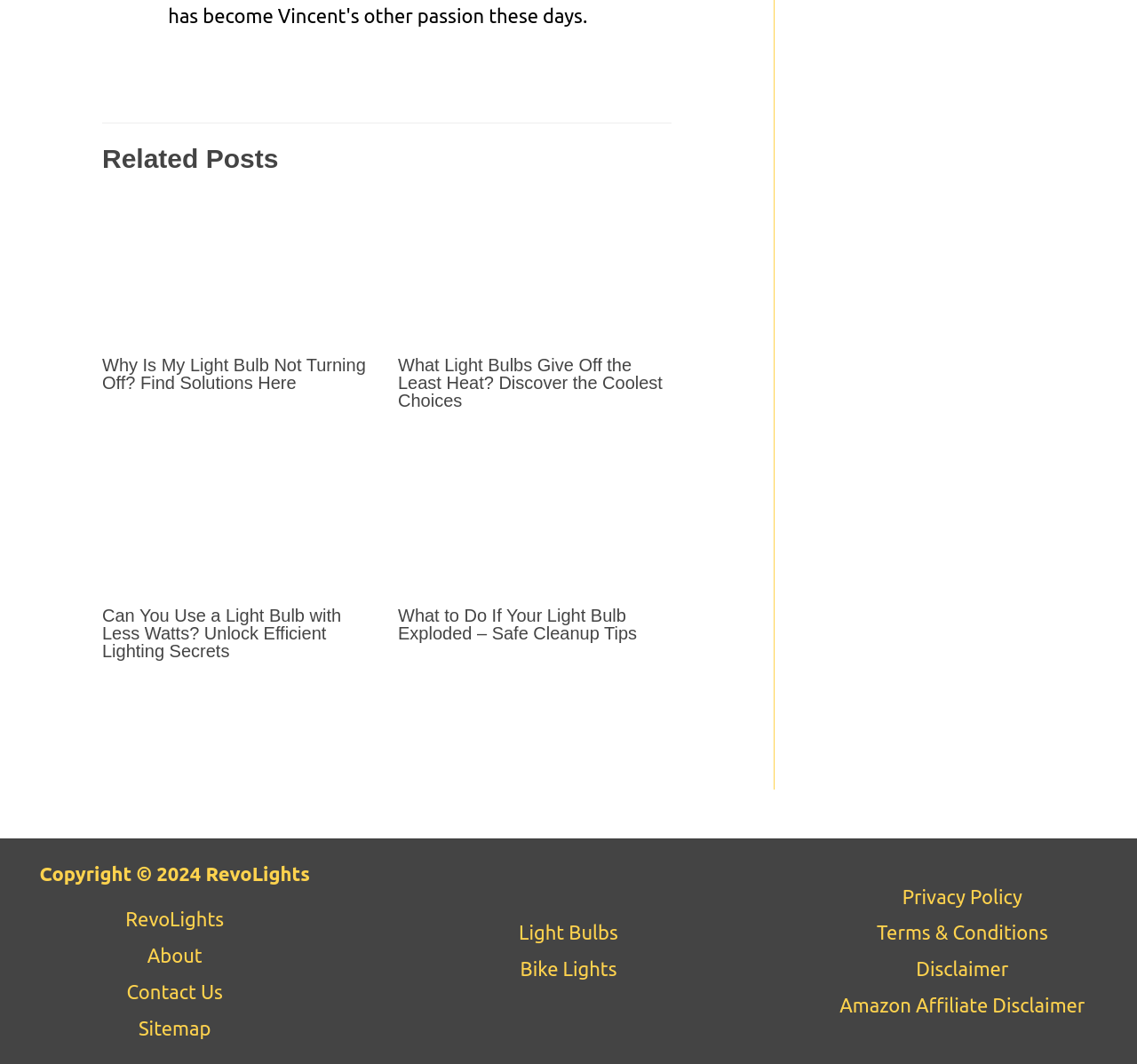Locate the bounding box coordinates of the segment that needs to be clicked to meet this instruction: "Read more about Why Is My Light Bulb Not Turning Off? Find Solutions Here".

[0.09, 0.236, 0.33, 0.257]